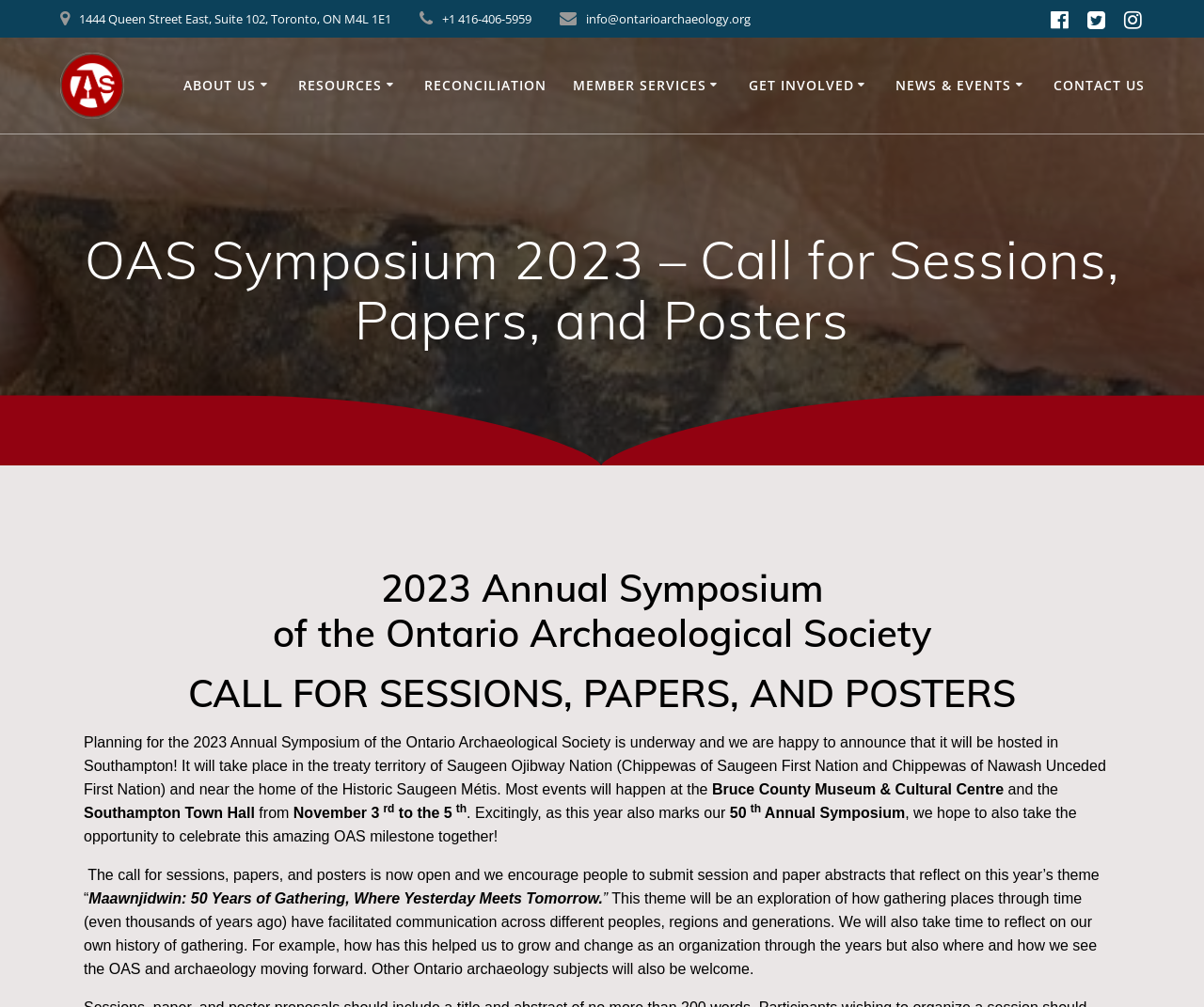Determine the bounding box coordinates of the element's region needed to click to follow the instruction: "View the 2023 OAS Mentorship Program". Provide these coordinates as four float numbers between 0 and 1, formatted as [left, top, right, bottom].

[0.744, 0.109, 0.946, 0.147]